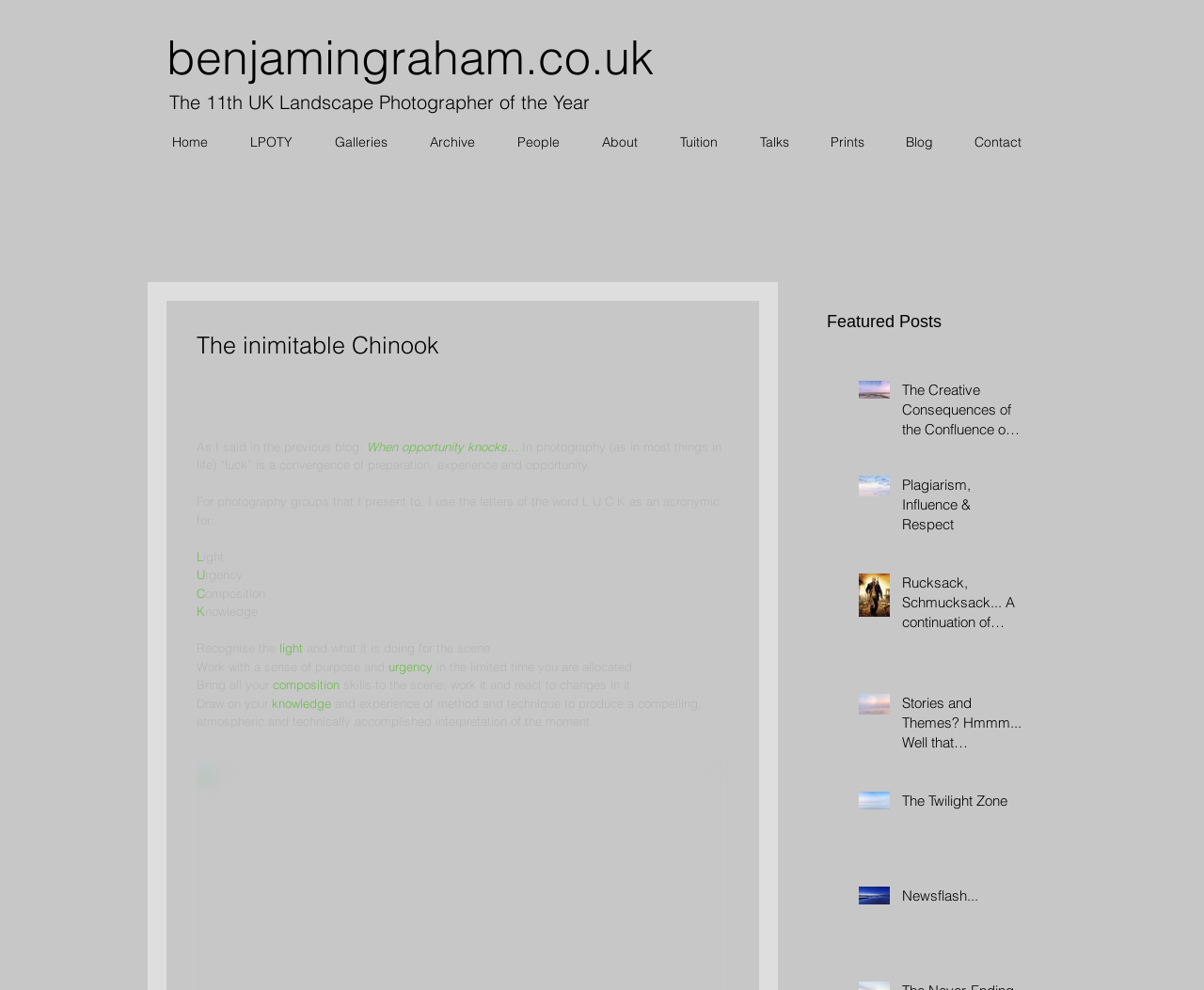Describe every aspect of the webpage comprehensively.

This webpage appears to be a personal blog or website of a landscape photographer, Benjamin Graham. At the top of the page, there is a heading that reads "benjamingraham.co.uk" and a navigation menu with links to various sections of the website, including "Home", "LPOTY", "Galleries", "Archive", "People", "About", "Tuition", "Talks", "Prints", "Blog", and "Contact".

Below the navigation menu, there is a heading that reads "The 11th UK Landscape Photographer of the Year" and a blog post titled "The inimitable Chinook". The blog post discusses the concept of "luck" in photography, breaking it down into an acronym that stands for "Light", "Urgency", "Composition", and "Knowledge". The post includes several paragraphs of text, with some highlighted keywords and phrases.

To the right of the blog post, there is a section titled "Featured Posts" that showcases several articles or blog posts, each with a title, an image, and a brief summary. The titles of the featured posts include "The Creative Consequences of the Confluence of Influences...", "Plagiarism, Influence & Respect", "Rucksack, Schmucksack... A continuation of Isolation Ruminations...", "Stories and Themes? Hmmm... Well that depends...", "The Twilight Zone", and "Newsflash...". Each featured post has a corresponding image and a link to read more.

Overall, the webpage has a clean and organized layout, with a focus on showcasing the photographer's blog posts and featured articles.